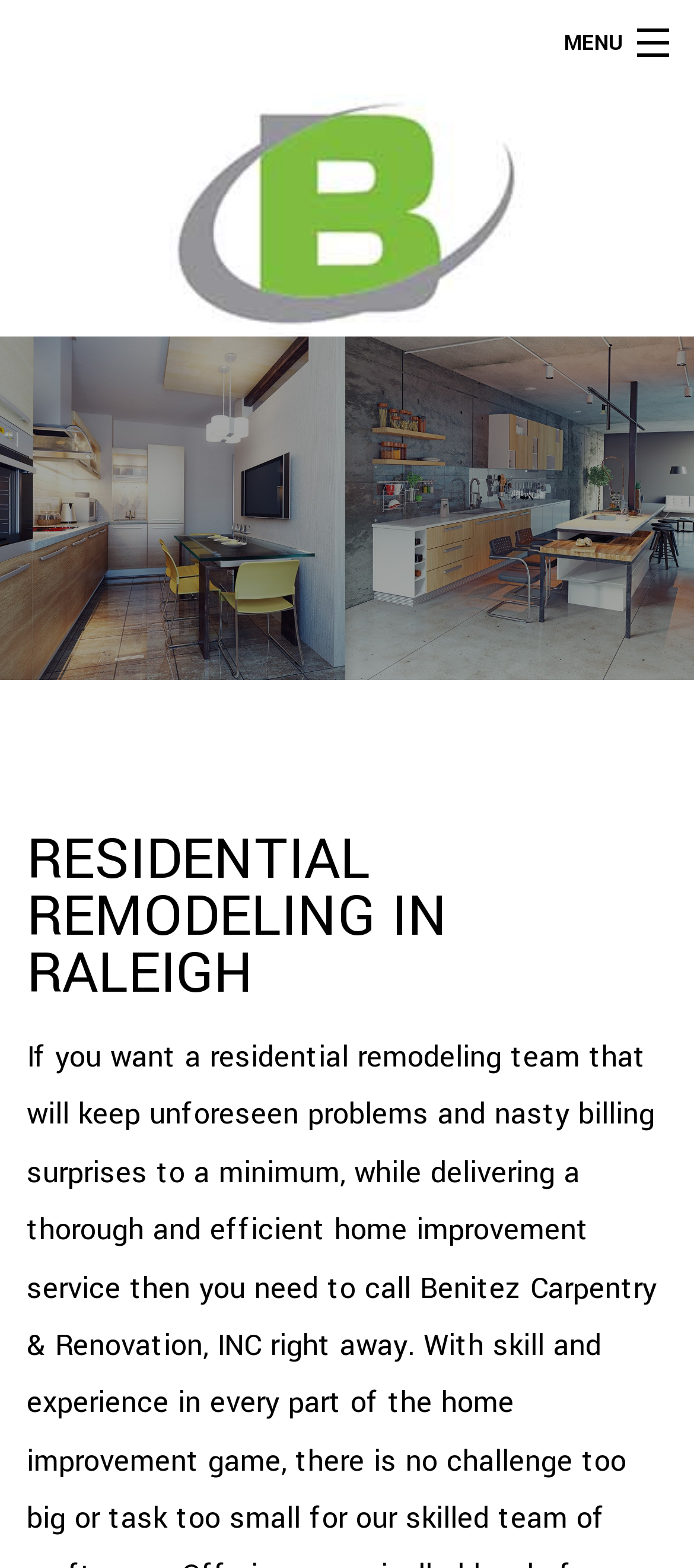What is the topic of the webpage?
Using the image, provide a detailed and thorough answer to the question.

I inferred the topic of the webpage by looking at the heading element 'RESIDENTIAL REMODELING IN RALEIGH' and the links in the menu, which suggest that the webpage is about residential remodeling services.